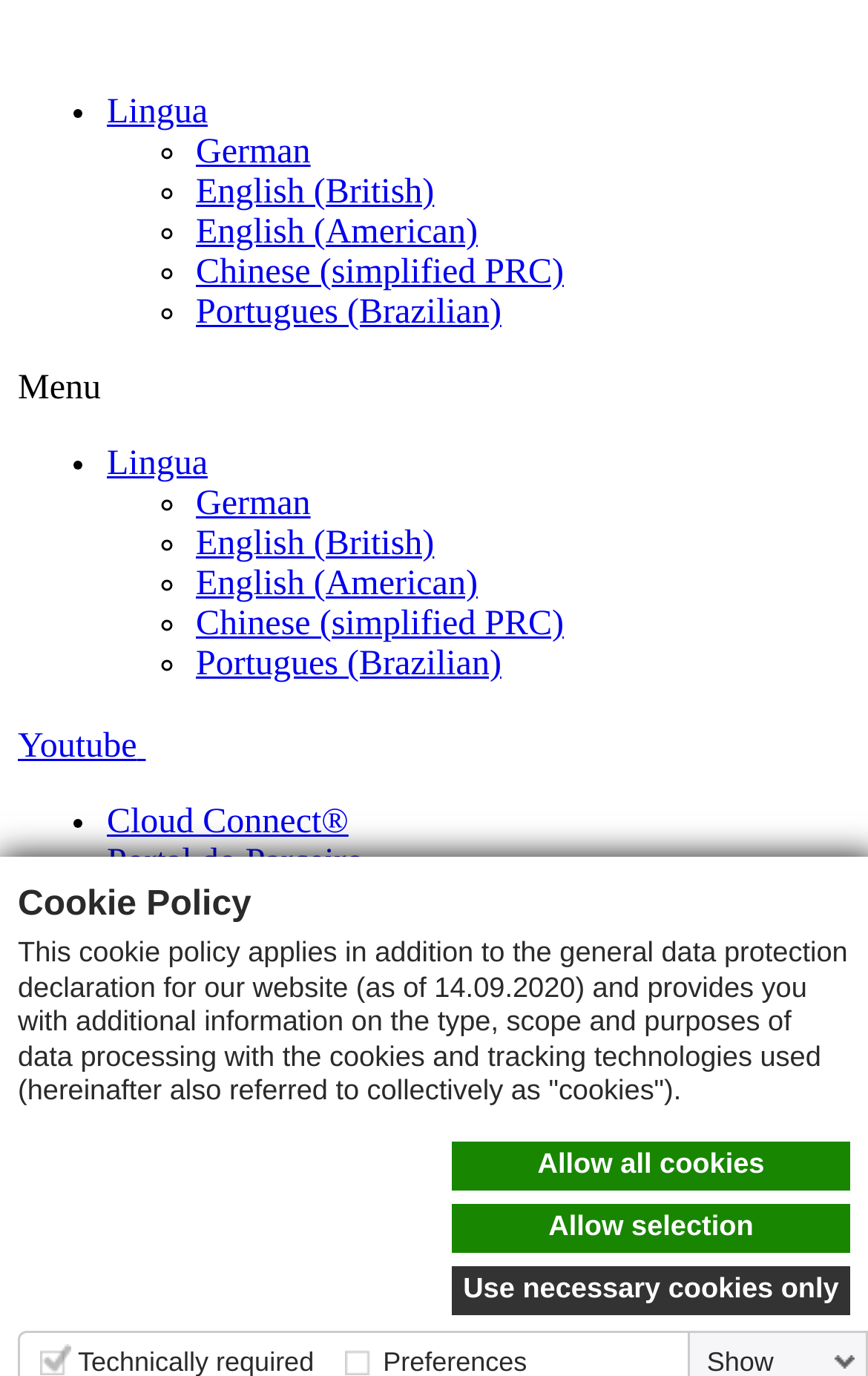Identify the bounding box of the UI element that matches this description: "Use necessary cookies only".

[0.521, 0.92, 0.979, 0.956]